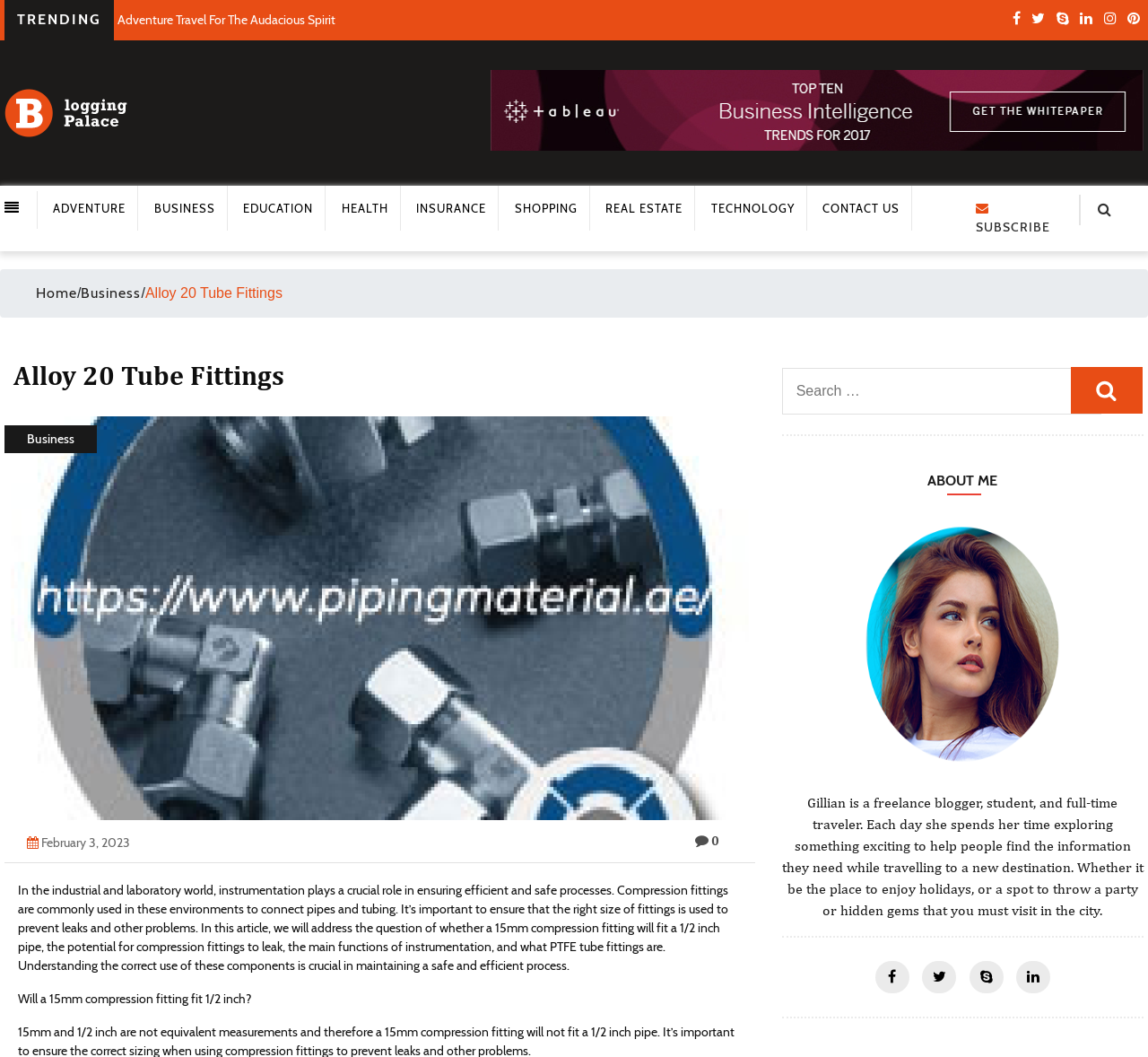What is the author's profession?
Use the information from the image to give a detailed answer to the question.

The author's profession is a freelance blogger, which is mentioned in the 'ABOUT ME' section of the webpage, where it is stated that Gillian is a freelance blogger, student, and full-time traveler.